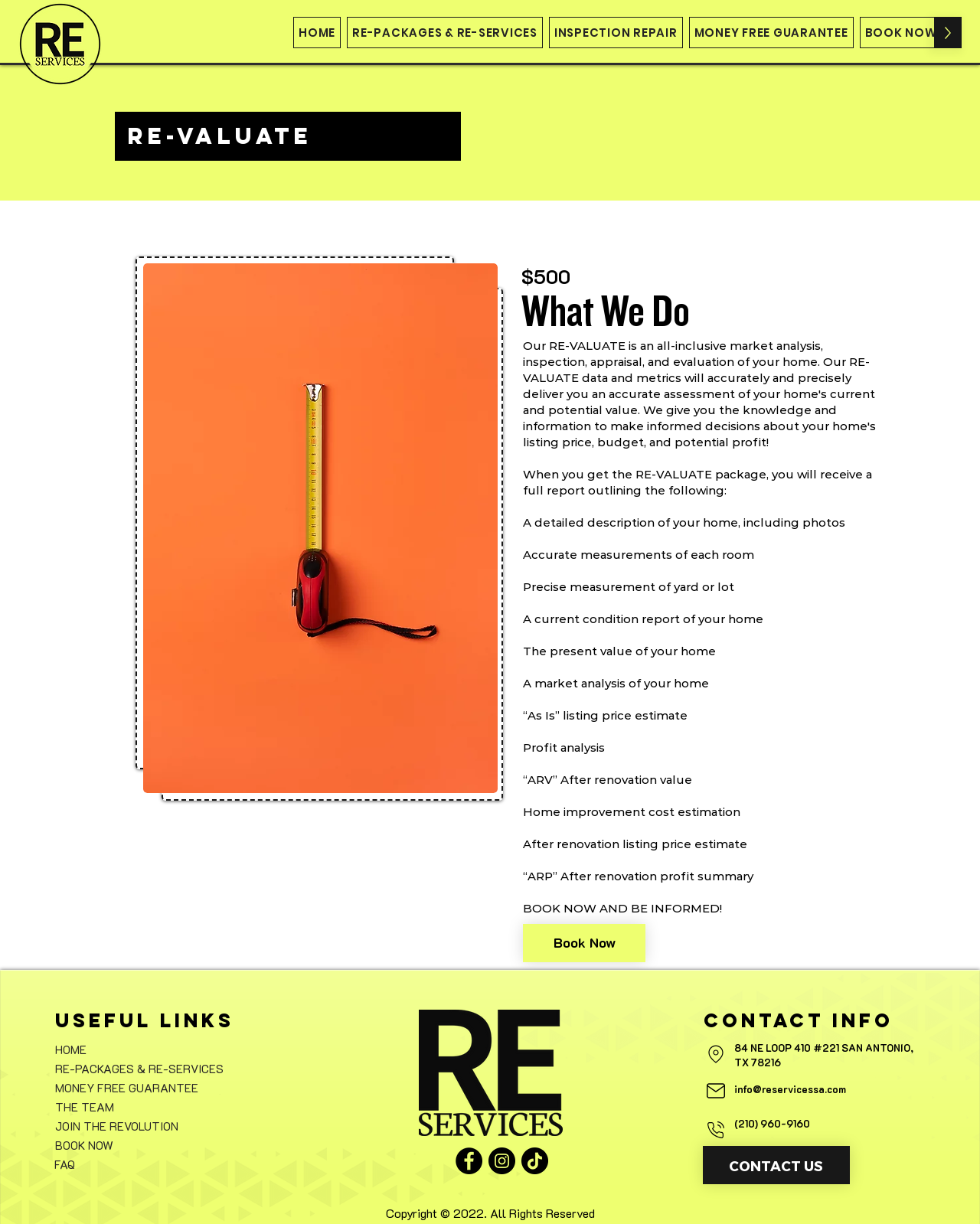Refer to the image and provide an in-depth answer to the question: 
What is included in the RE-VALUATE package?

The RE-VALUATE package includes a full report with various details, which can be found in the static text elements on the webpage. These details include a detailed description of the home, accurate measurements of each room, precise measurement of the yard or lot, and more.